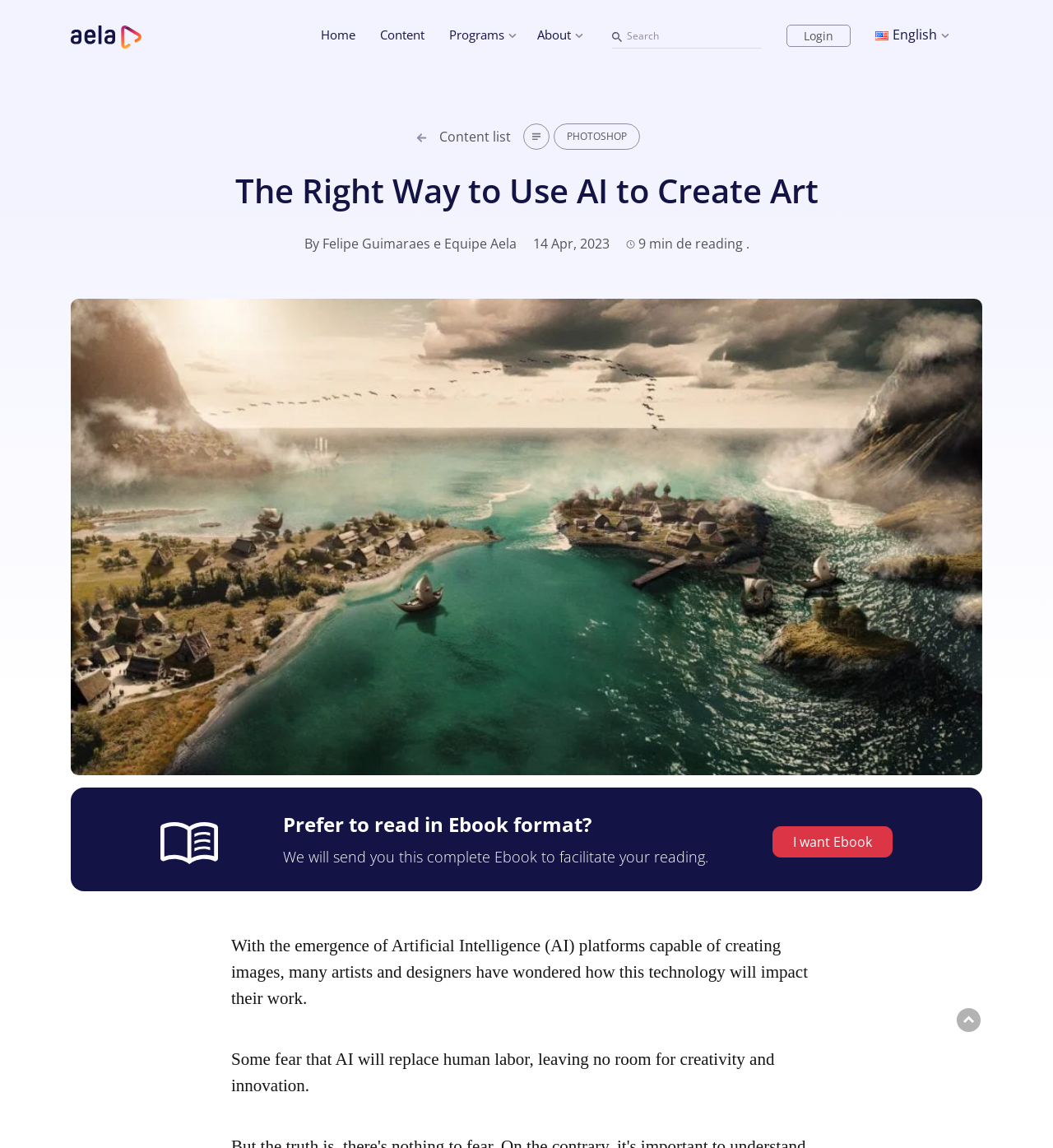Please give the bounding box coordinates of the area that should be clicked to fulfill the following instruction: "Click on the 'Aela School' link". The coordinates should be in the format of four float numbers from 0 to 1, i.e., [left, top, right, bottom].

[0.067, 0.023, 0.135, 0.039]